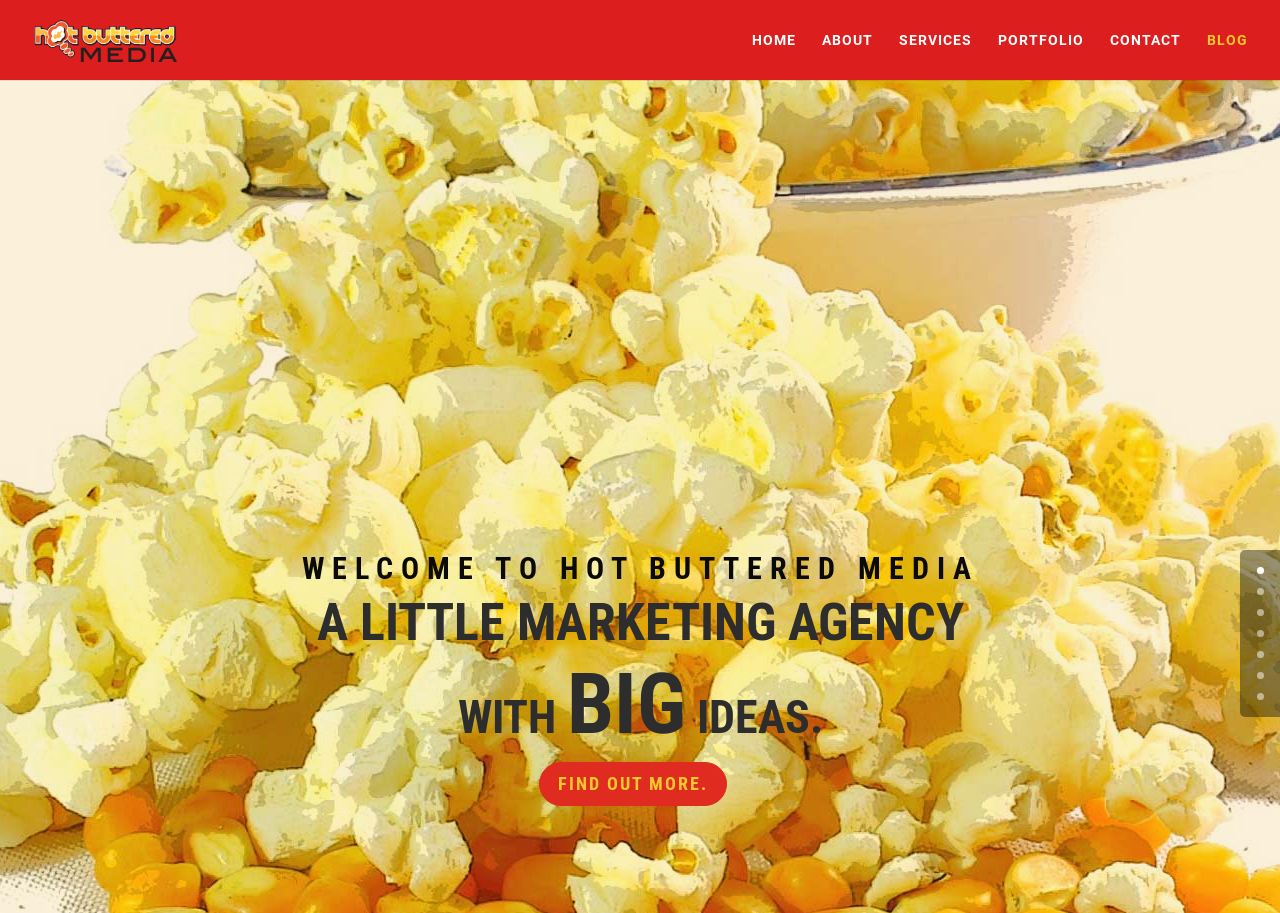Please provide the bounding box coordinates for the element that needs to be clicked to perform the following instruction: "go to the HOME page". The coordinates should be given as four float numbers between 0 and 1, i.e., [left, top, right, bottom].

[0.588, 0.036, 0.622, 0.088]